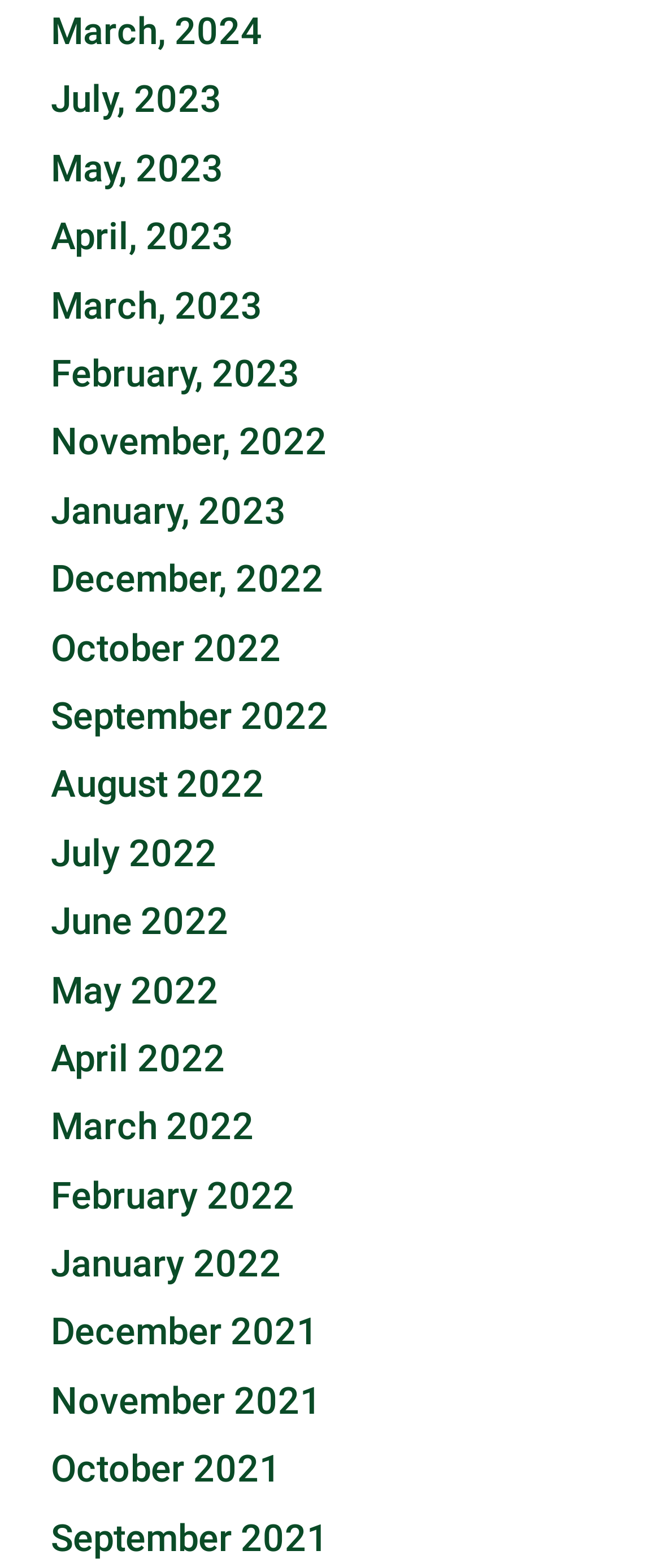Please specify the bounding box coordinates of the element that should be clicked to execute the given instruction: 'View April, 2023'. Ensure the coordinates are four float numbers between 0 and 1, expressed as [left, top, right, bottom].

[0.077, 0.138, 0.354, 0.165]